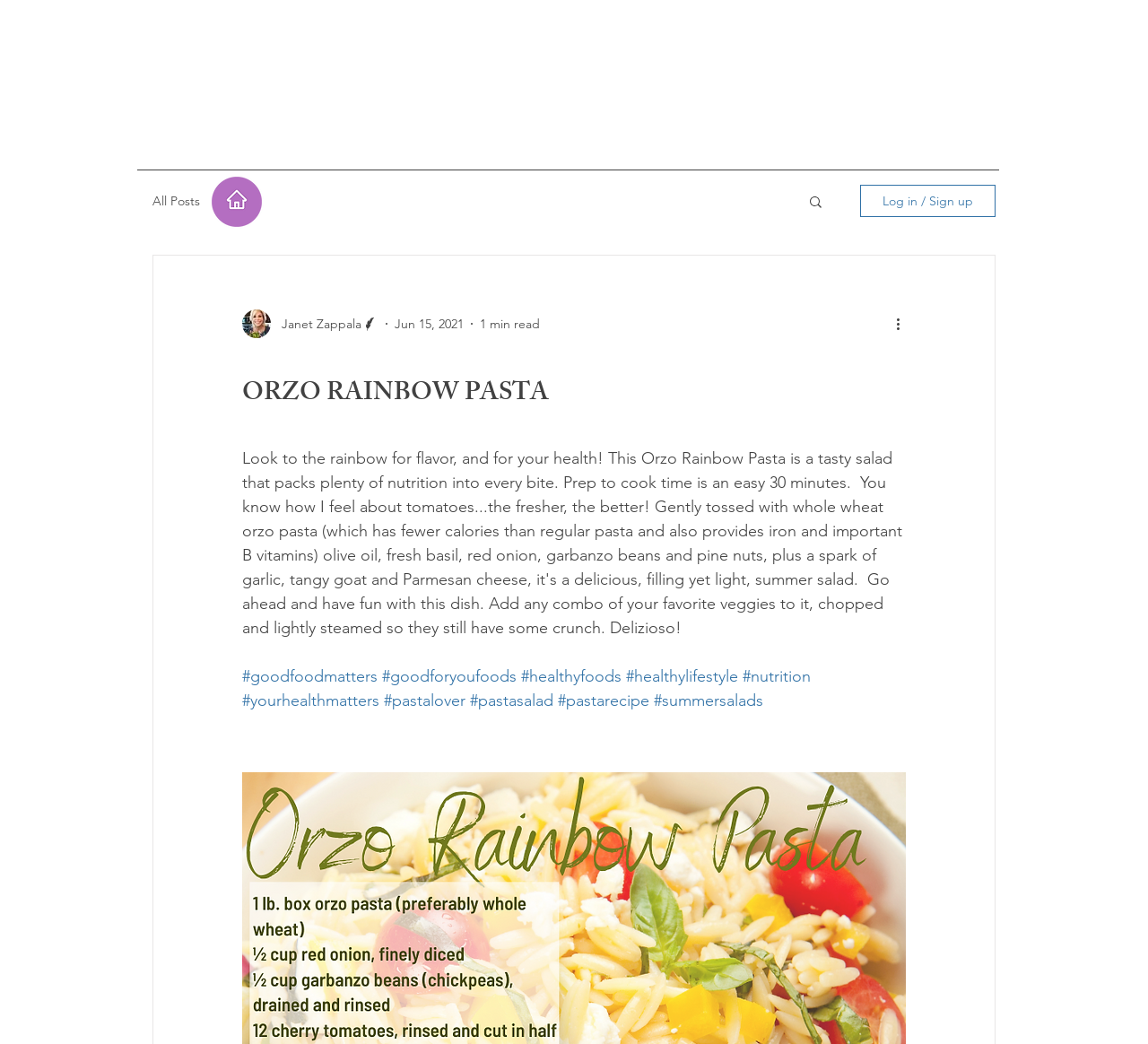Please locate the clickable area by providing the bounding box coordinates to follow this instruction: "Click the search button".

[0.703, 0.186, 0.718, 0.204]